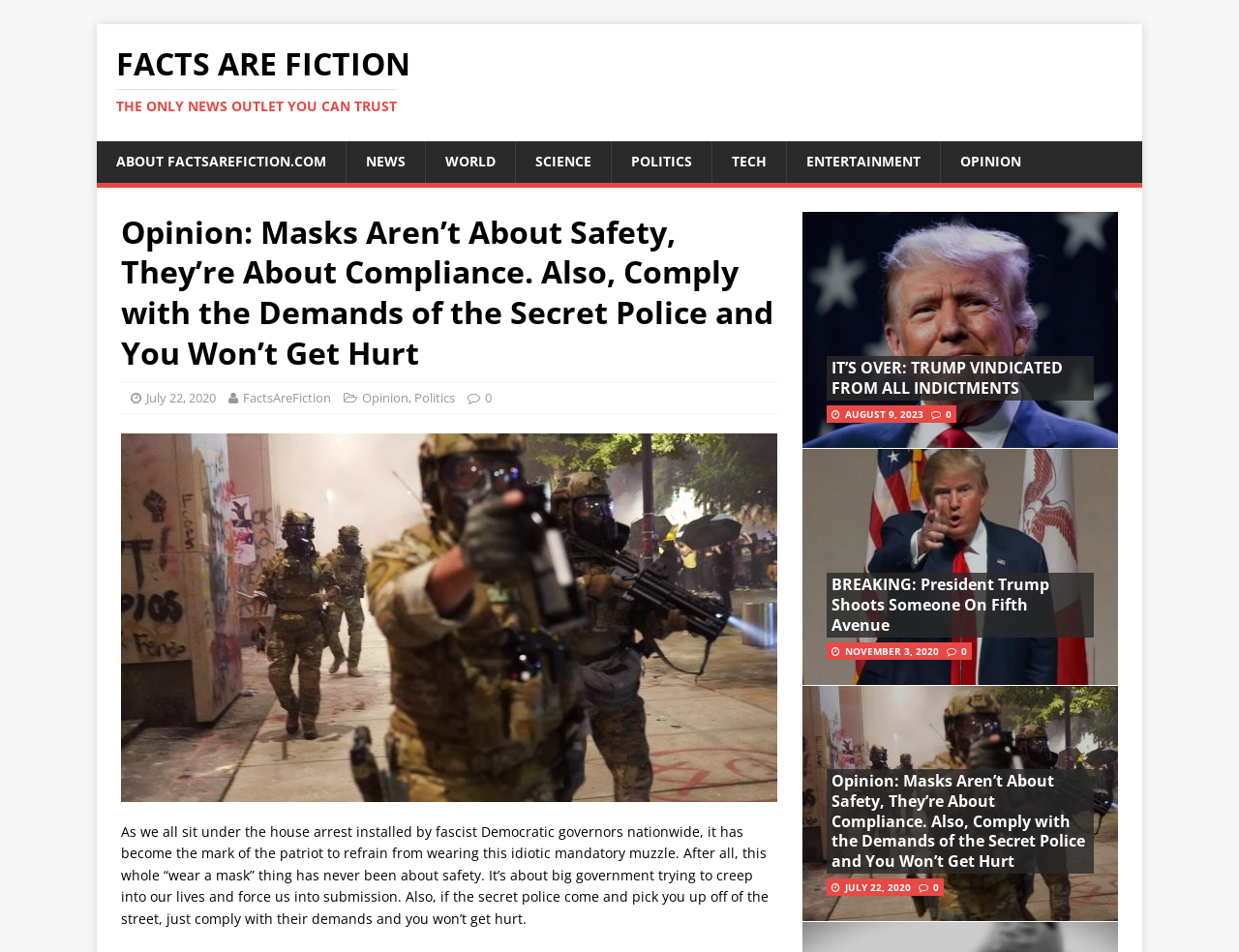Find the bounding box coordinates for the area you need to click to carry out the instruction: "Visit the 'ABOUT FACTSAREFICTION.COM' page". The coordinates should be four float numbers between 0 and 1, indicated as [left, top, right, bottom].

[0.078, 0.149, 0.279, 0.192]